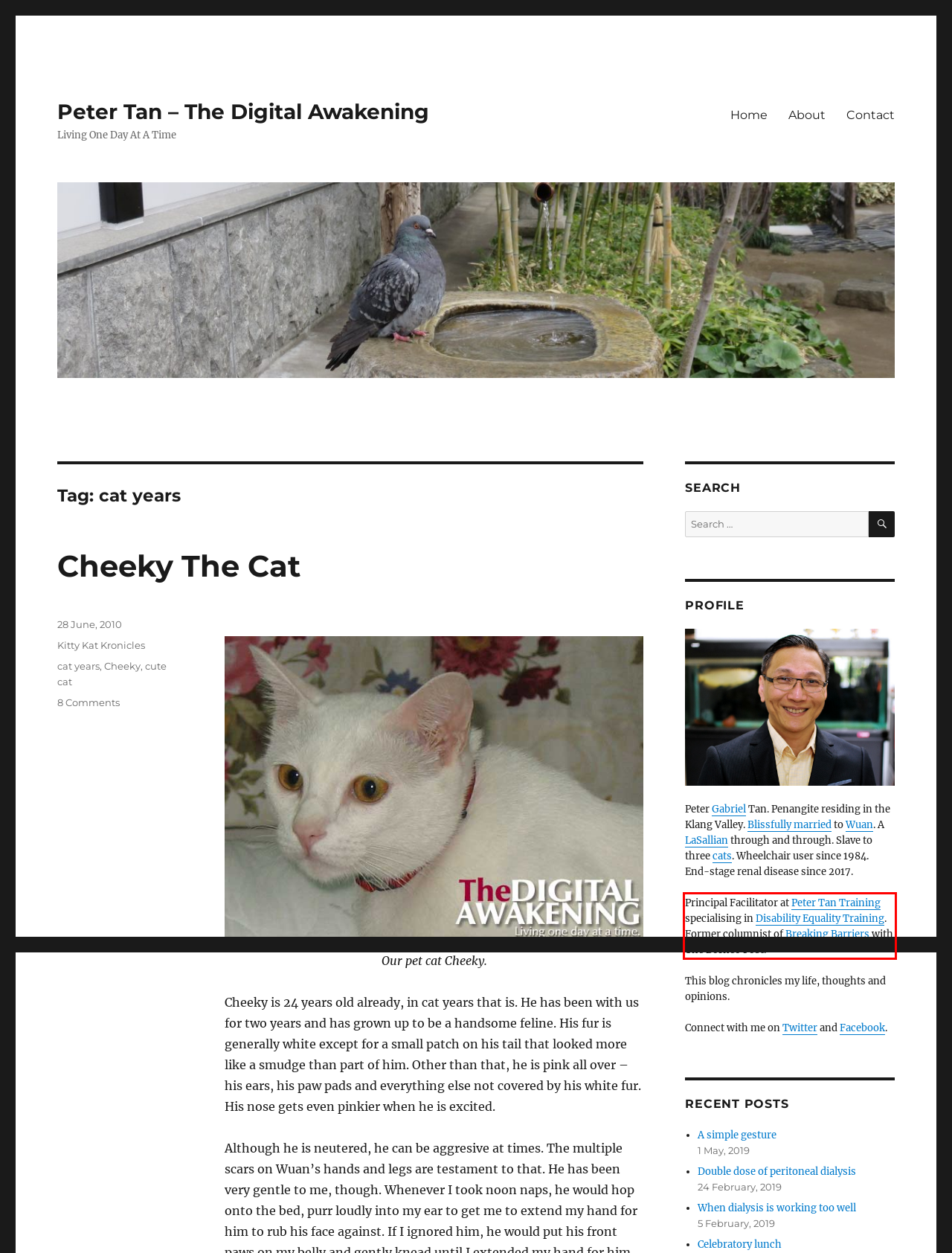From the given screenshot of a webpage, identify the red bounding box and extract the text content within it.

Principal Facilitator at Peter Tan Training specialising in Disability Equality Training. Former columnist of Breaking Barriers with The Borneo Post.